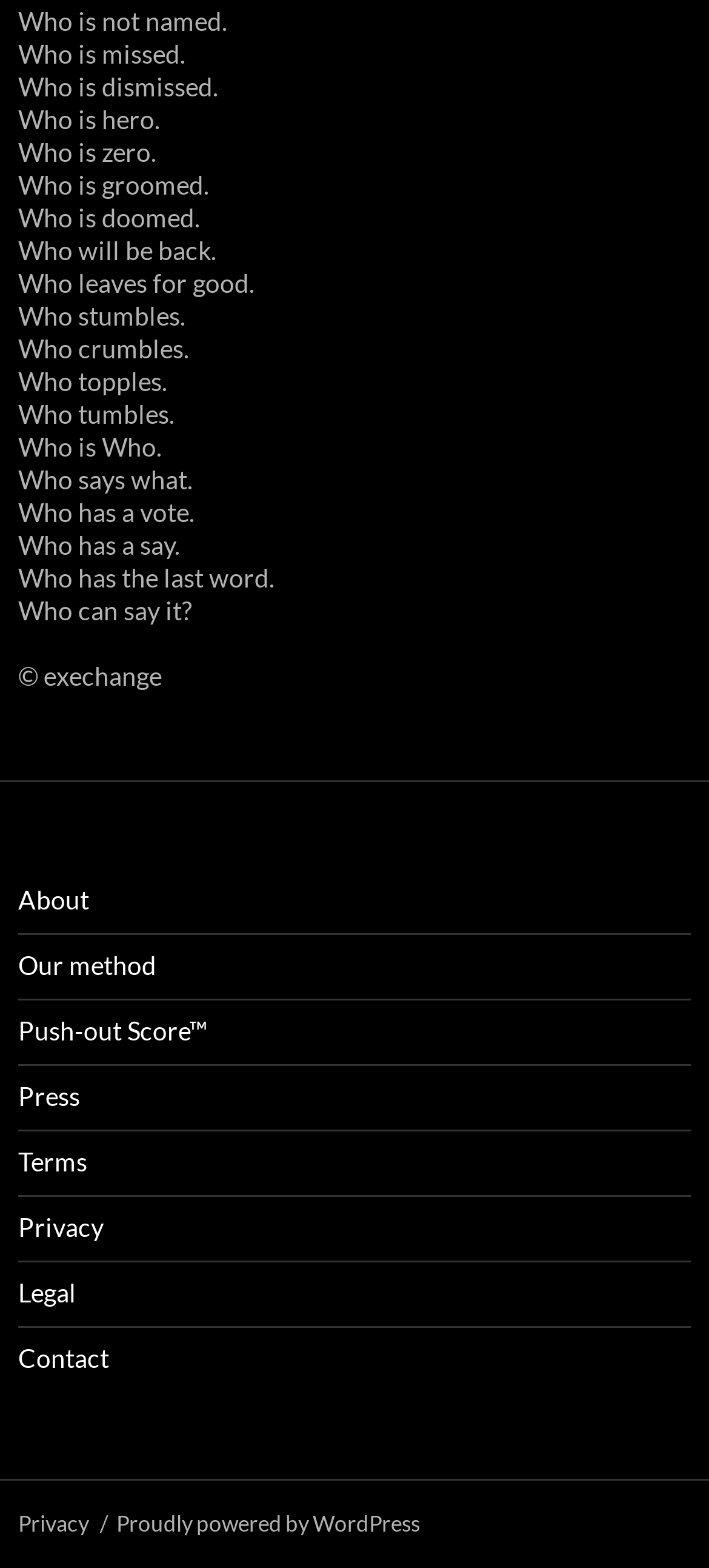How many static text elements are on the webpage?
Answer with a single word or phrase by referring to the visual content.

19